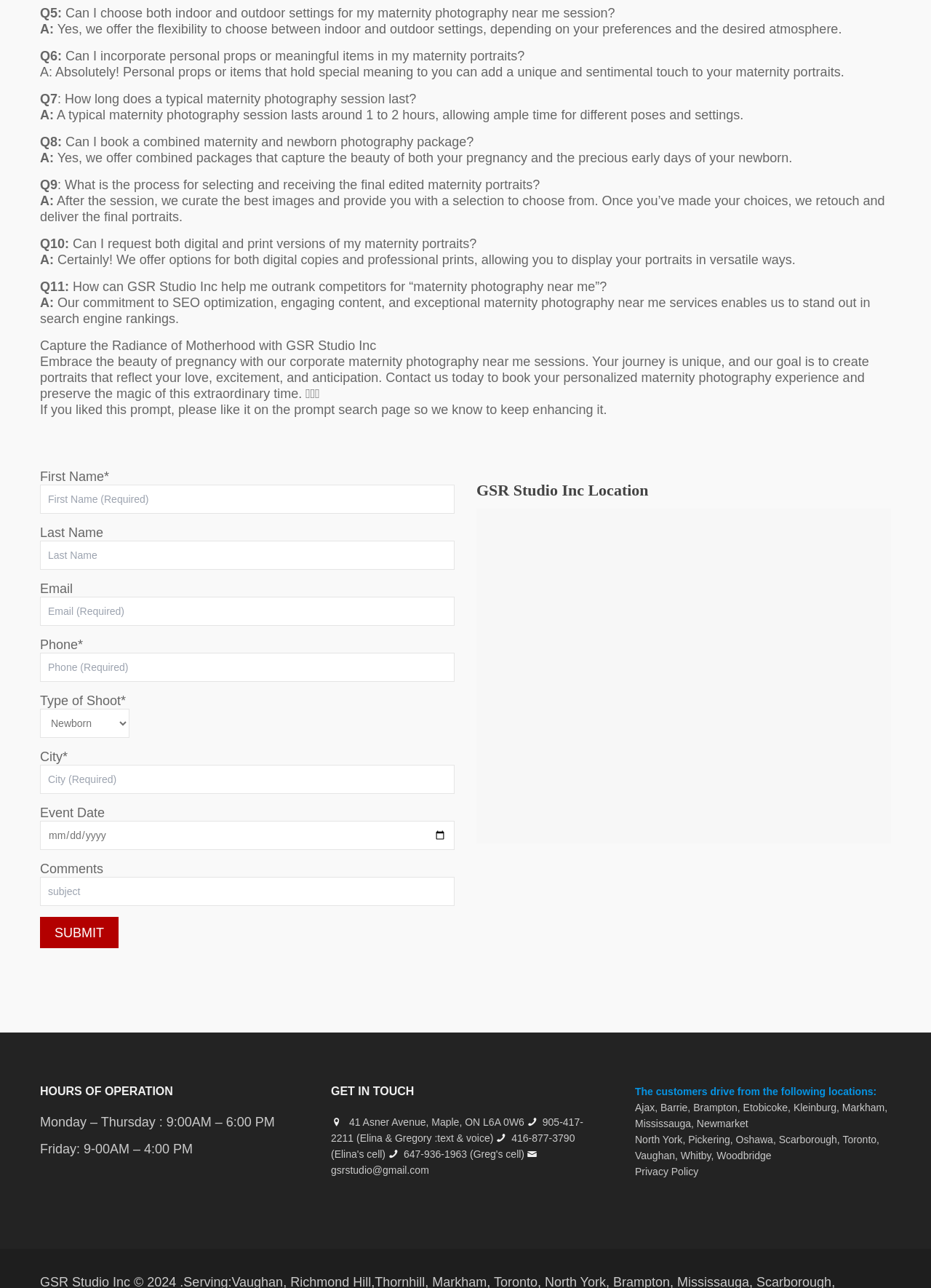Provide the bounding box coordinates of the HTML element described as: "gsrstudio@gmail.com". The bounding box coordinates should be four float numbers between 0 and 1, i.e., [left, top, right, bottom].

[0.355, 0.904, 0.461, 0.913]